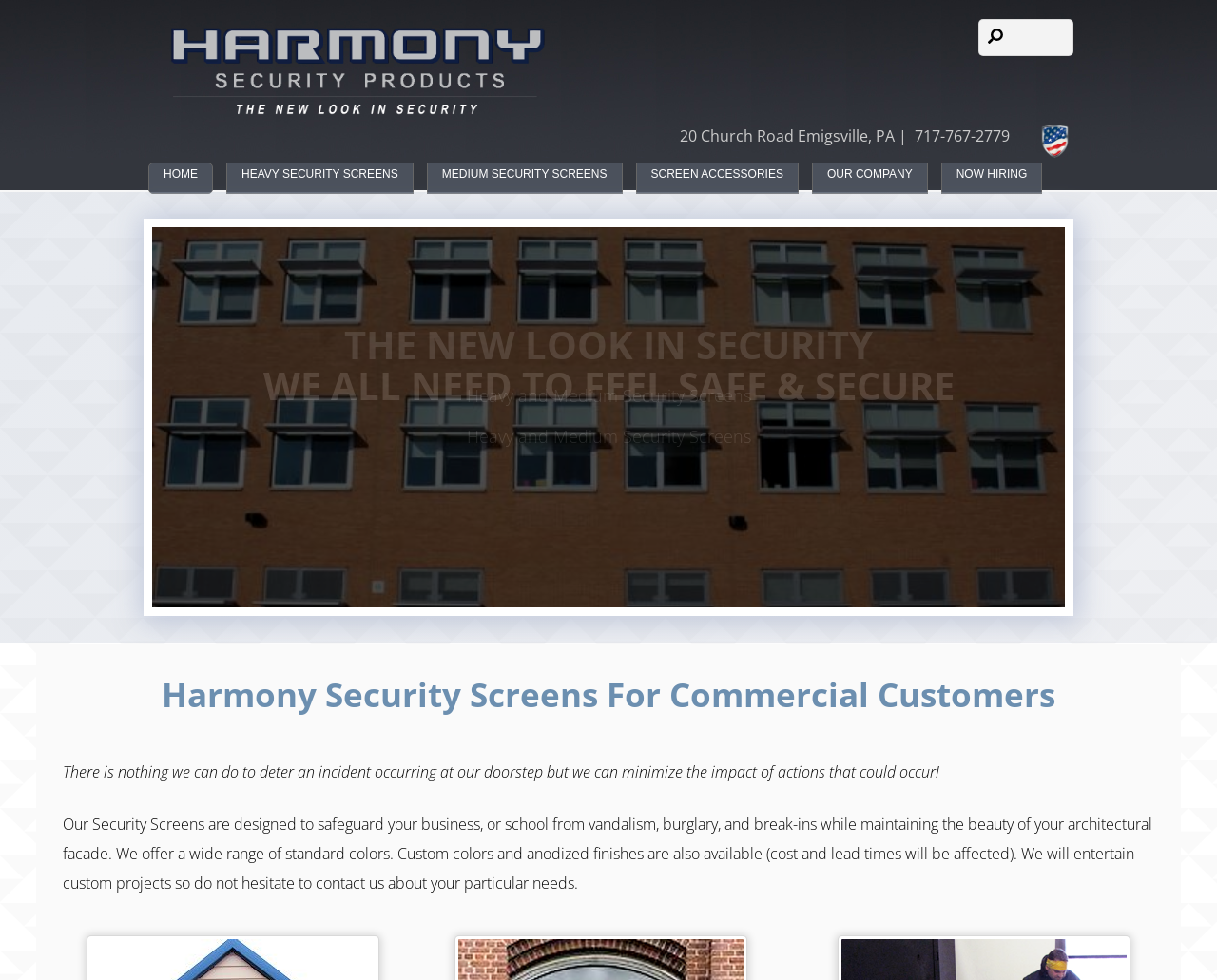What is the main concern of the company?
Based on the visual, give a brief answer using one word or a short phrase.

To feel safe and secure